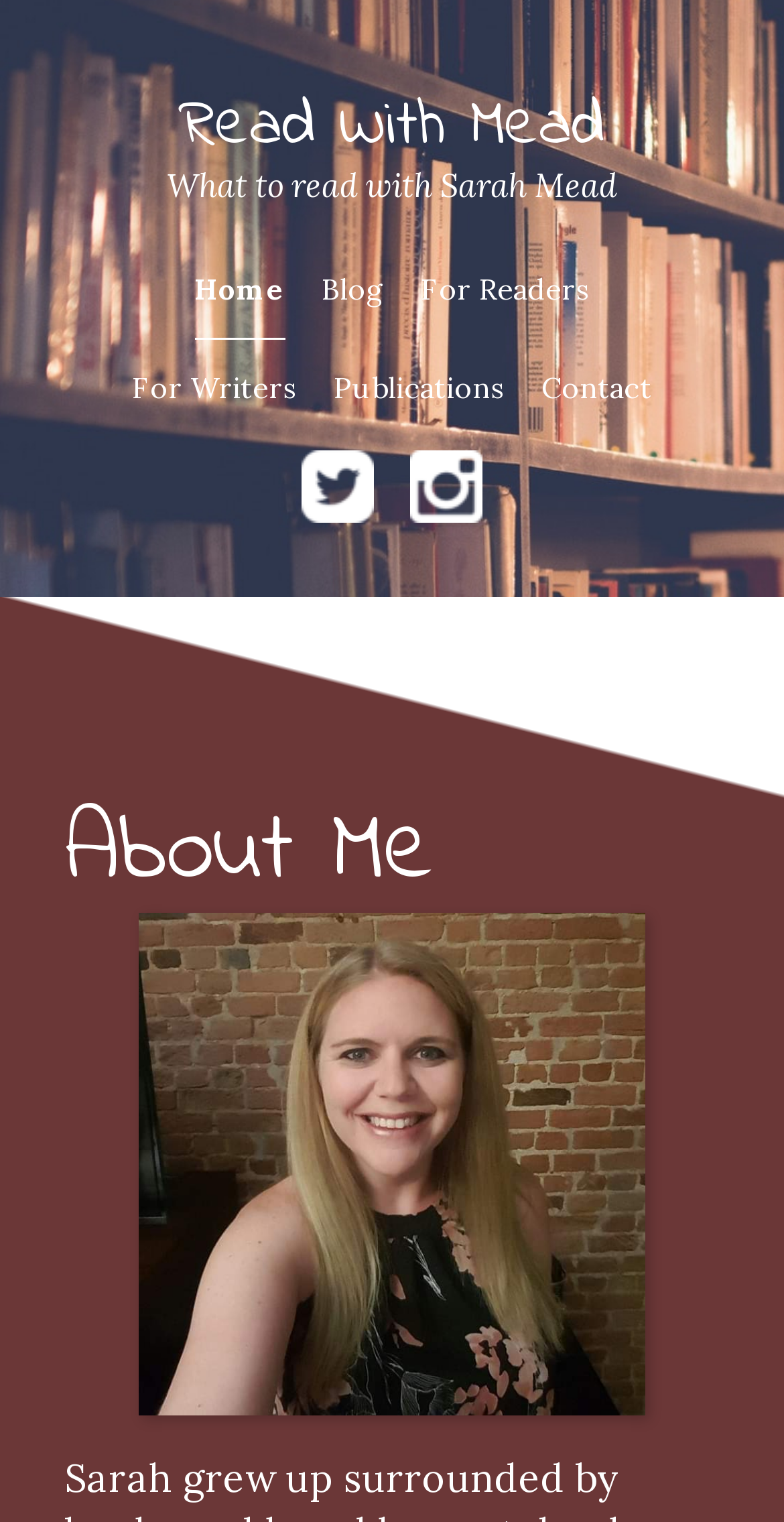Identify the bounding box coordinates of the specific part of the webpage to click to complete this instruction: "go to home page".

[0.248, 0.178, 0.363, 0.202]